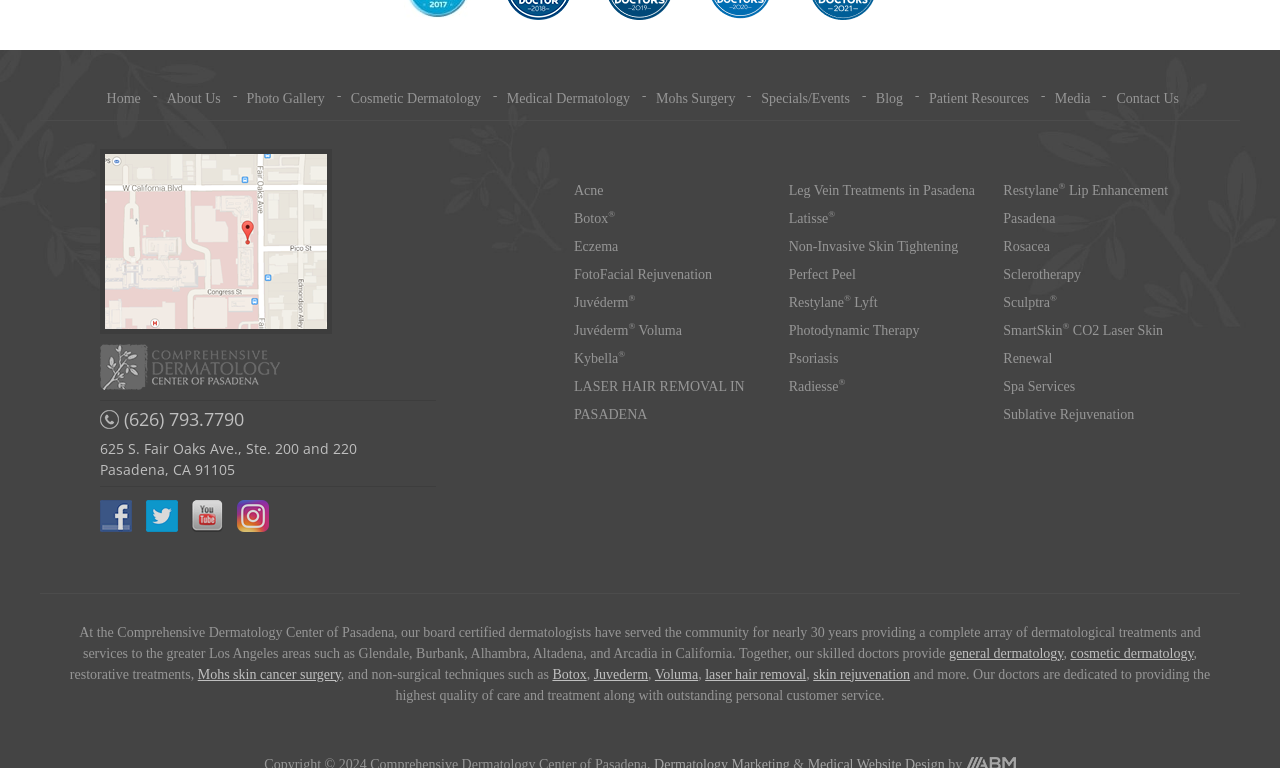From the webpage screenshot, predict the bounding box coordinates (top-left x, top-left y, bottom-right x, bottom-right y) for the UI element described here: Mohs skin cancer surgery

[0.154, 0.868, 0.266, 0.887]